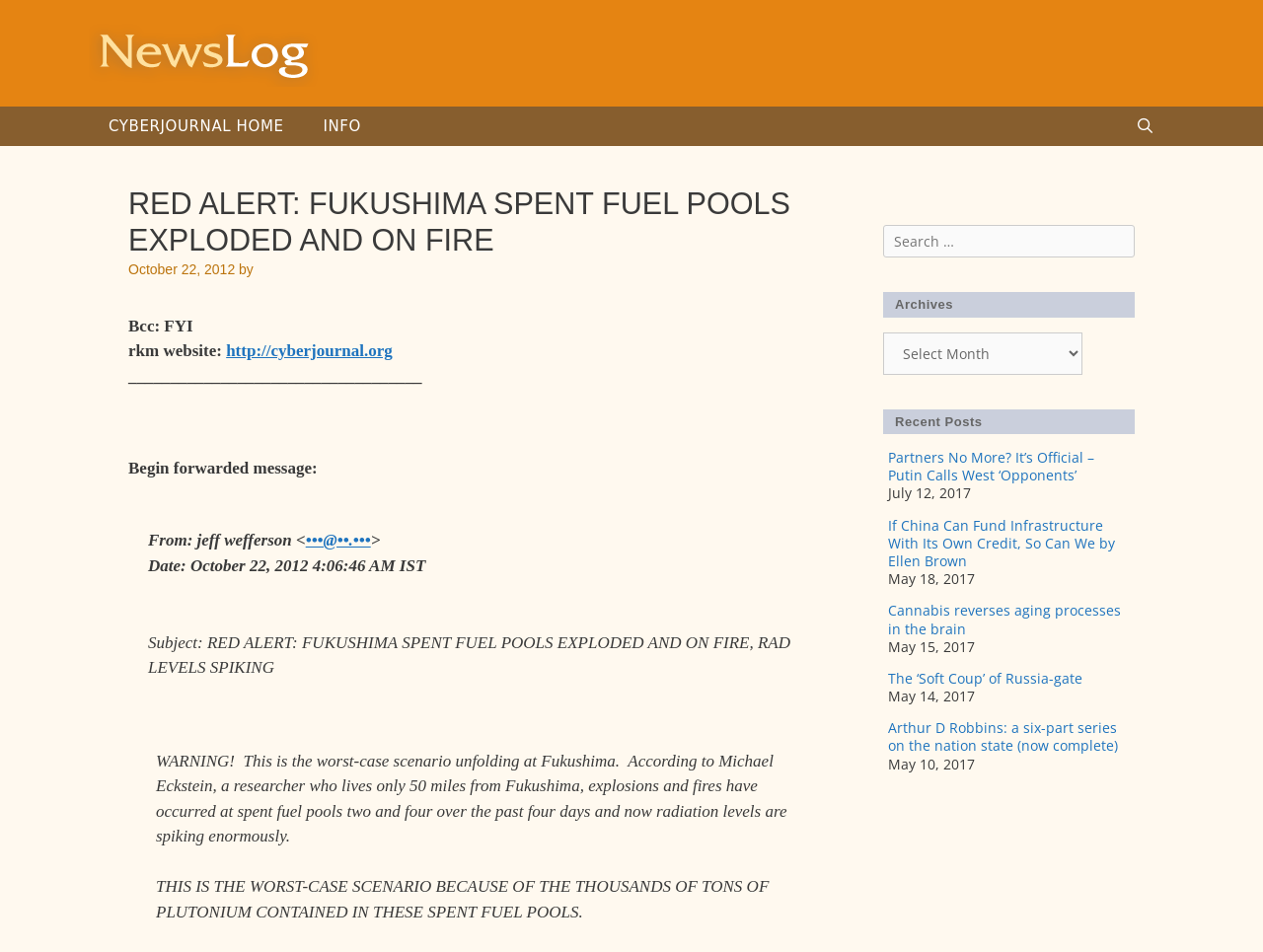Please identify the bounding box coordinates of the clickable area that will allow you to execute the instruction: "Search for something".

[0.699, 0.236, 0.898, 0.27]